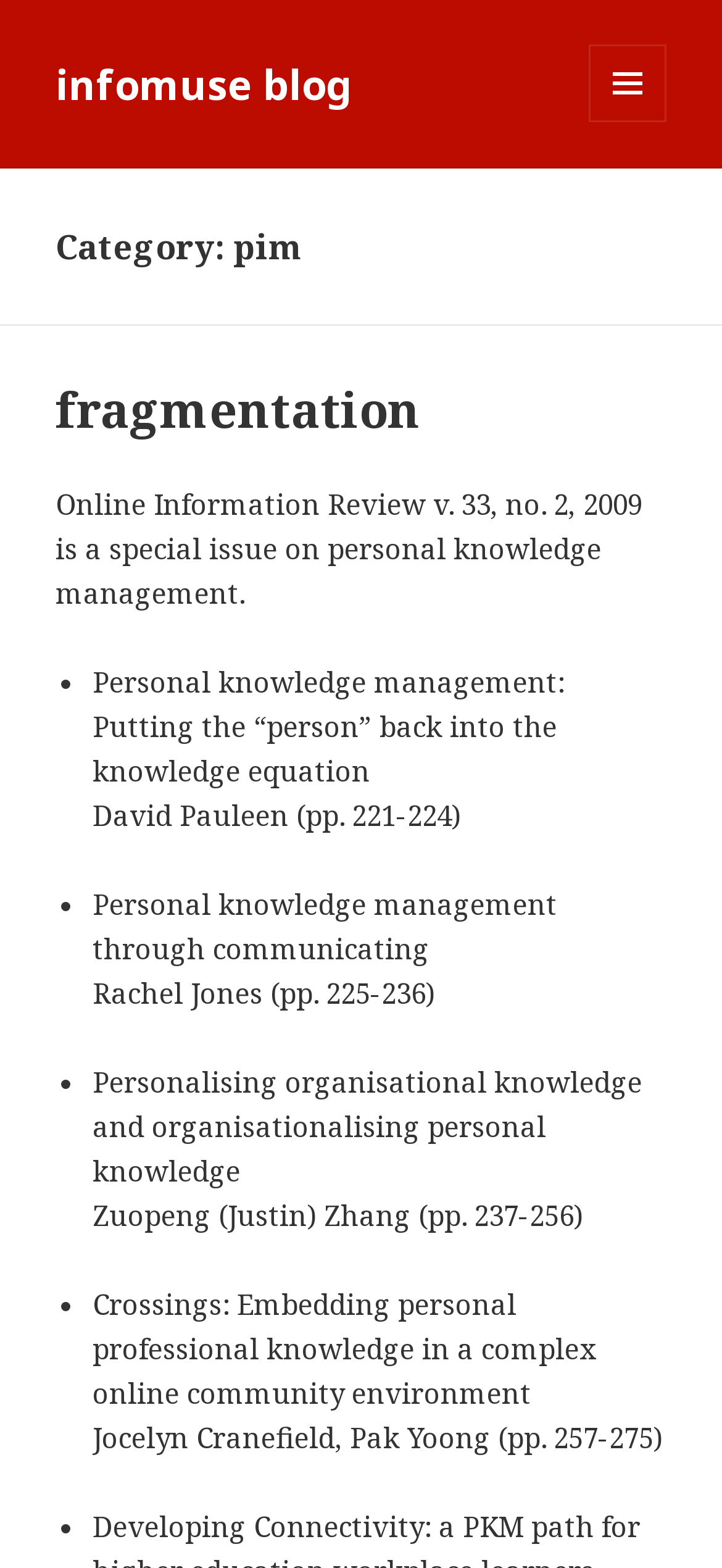Answer the following in one word or a short phrase: 
What is the title of the first article?

fragmentation